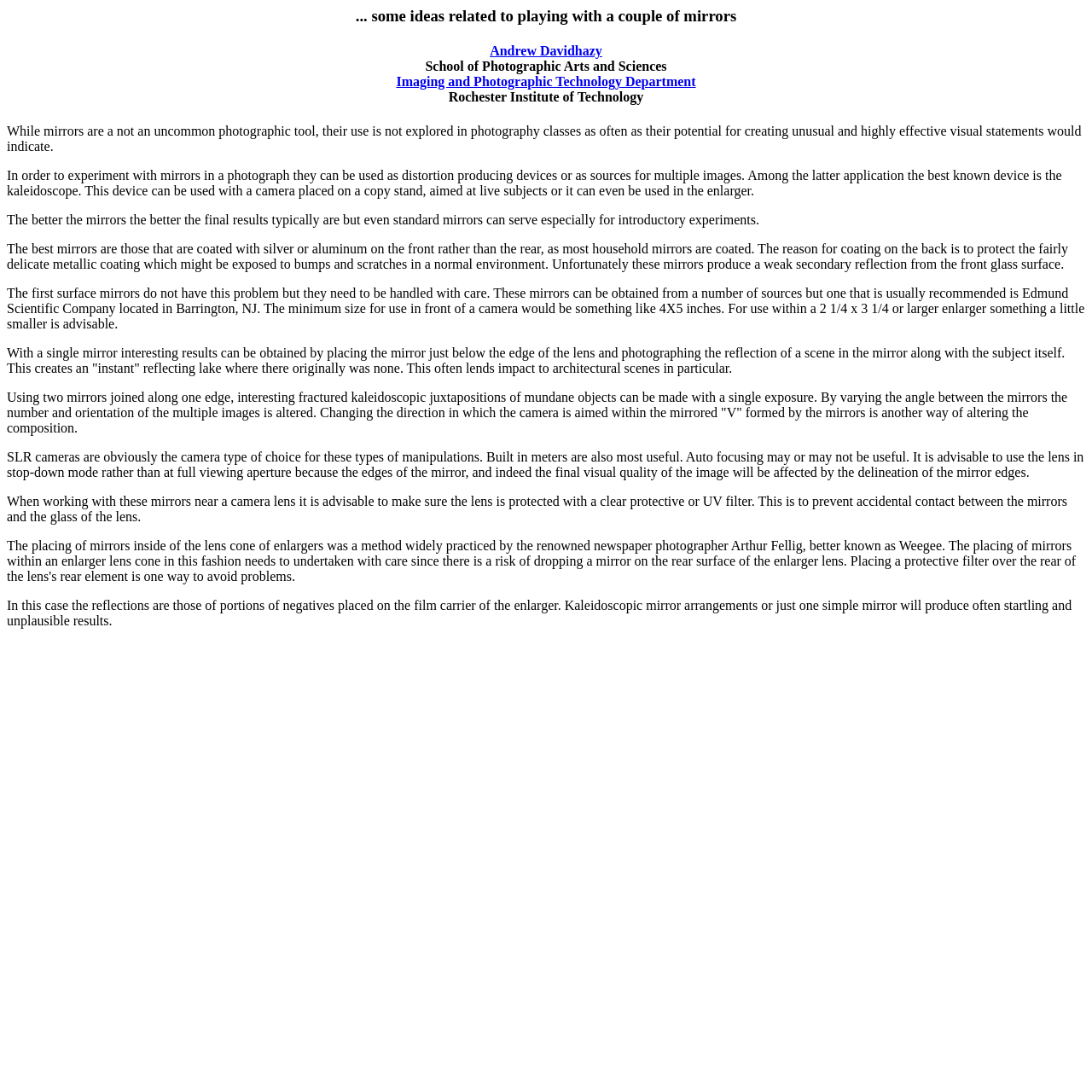What type of camera is recommended for mirror photography?
Answer the question with as much detail as you can, using the image as a reference.

According to the webpage, SLR cameras are the camera type of choice for mirror photography. This is because they allow for more control over the camera settings and can produce better results.